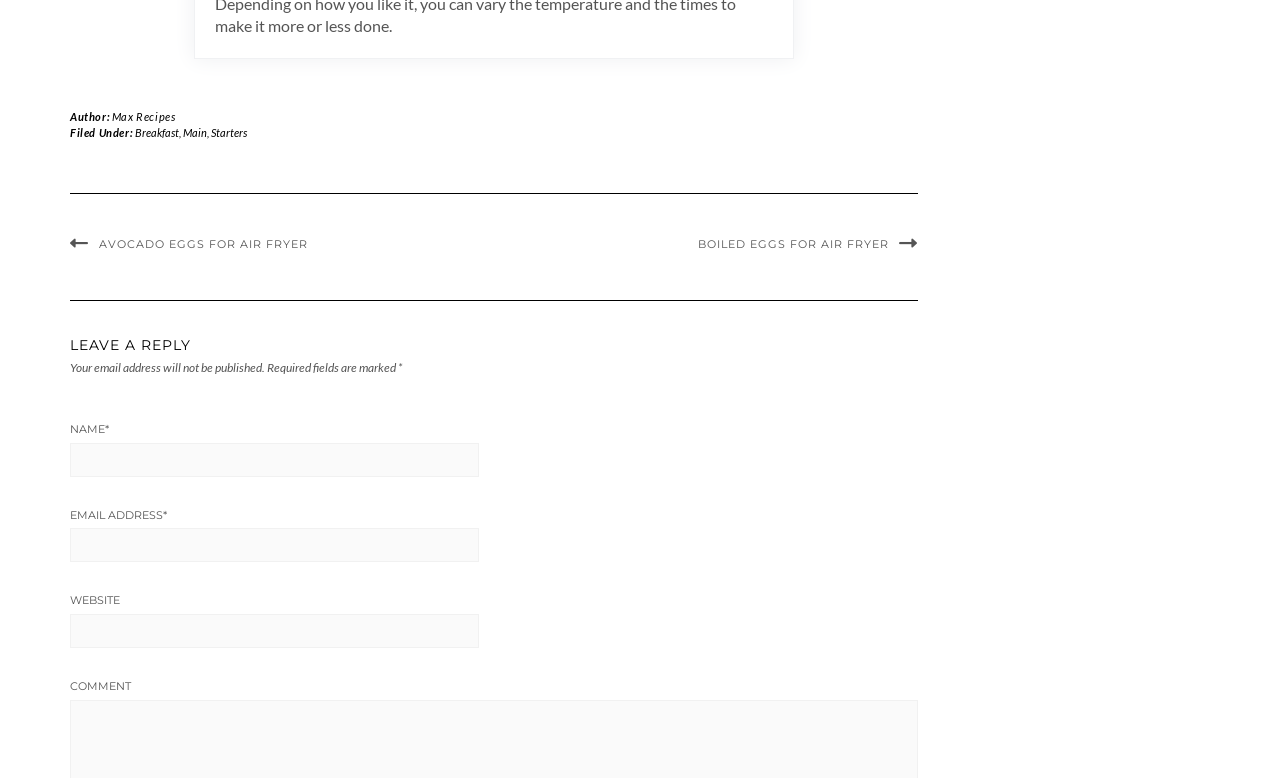What categories are available?
Using the picture, provide a one-word or short phrase answer.

Breakfast, Main, Starters